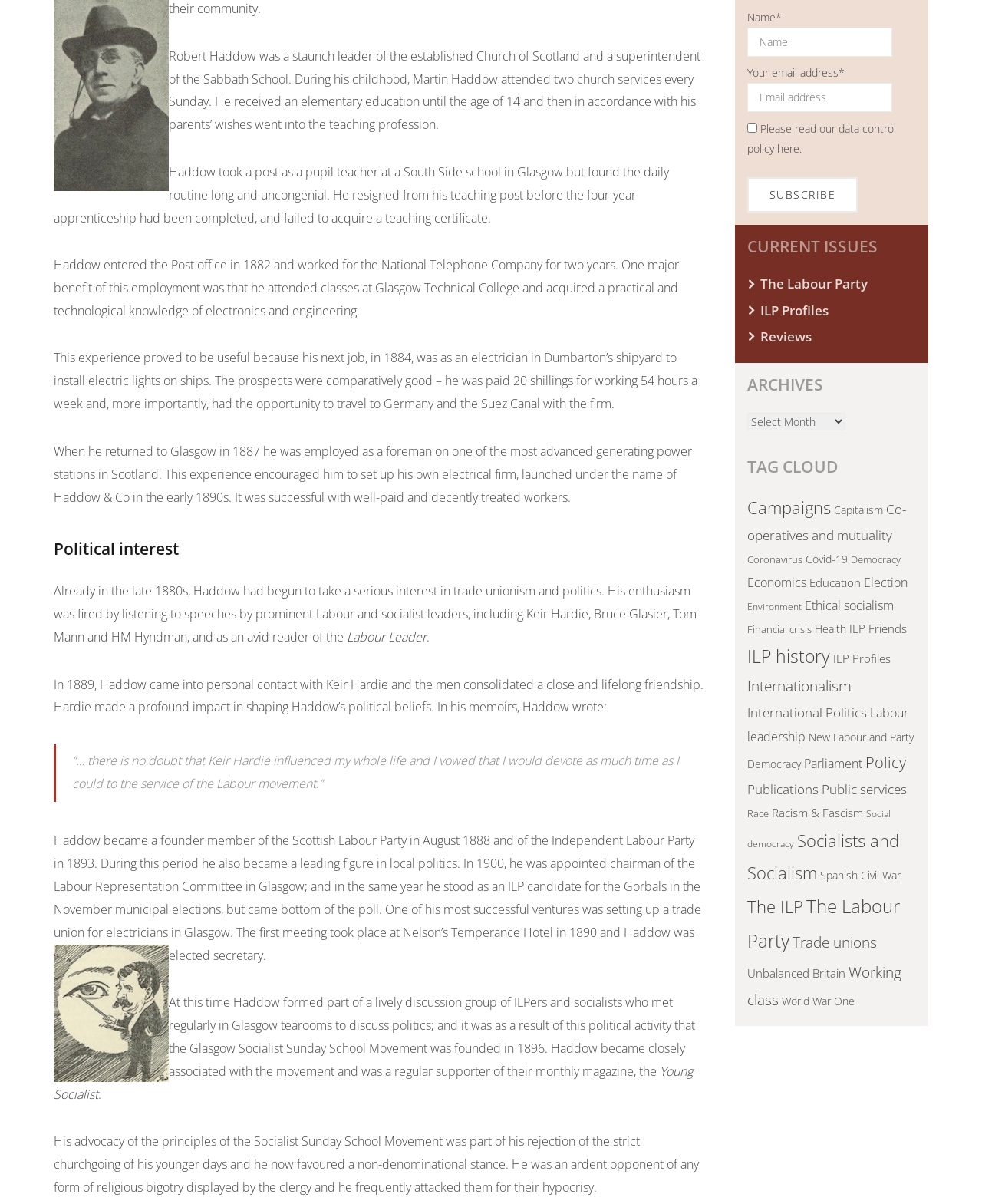Extract the bounding box coordinates for the UI element described by the text: "Internationalism". The coordinates should be in the form of [left, top, right, bottom] with values between 0 and 1.

[0.761, 0.562, 0.867, 0.577]